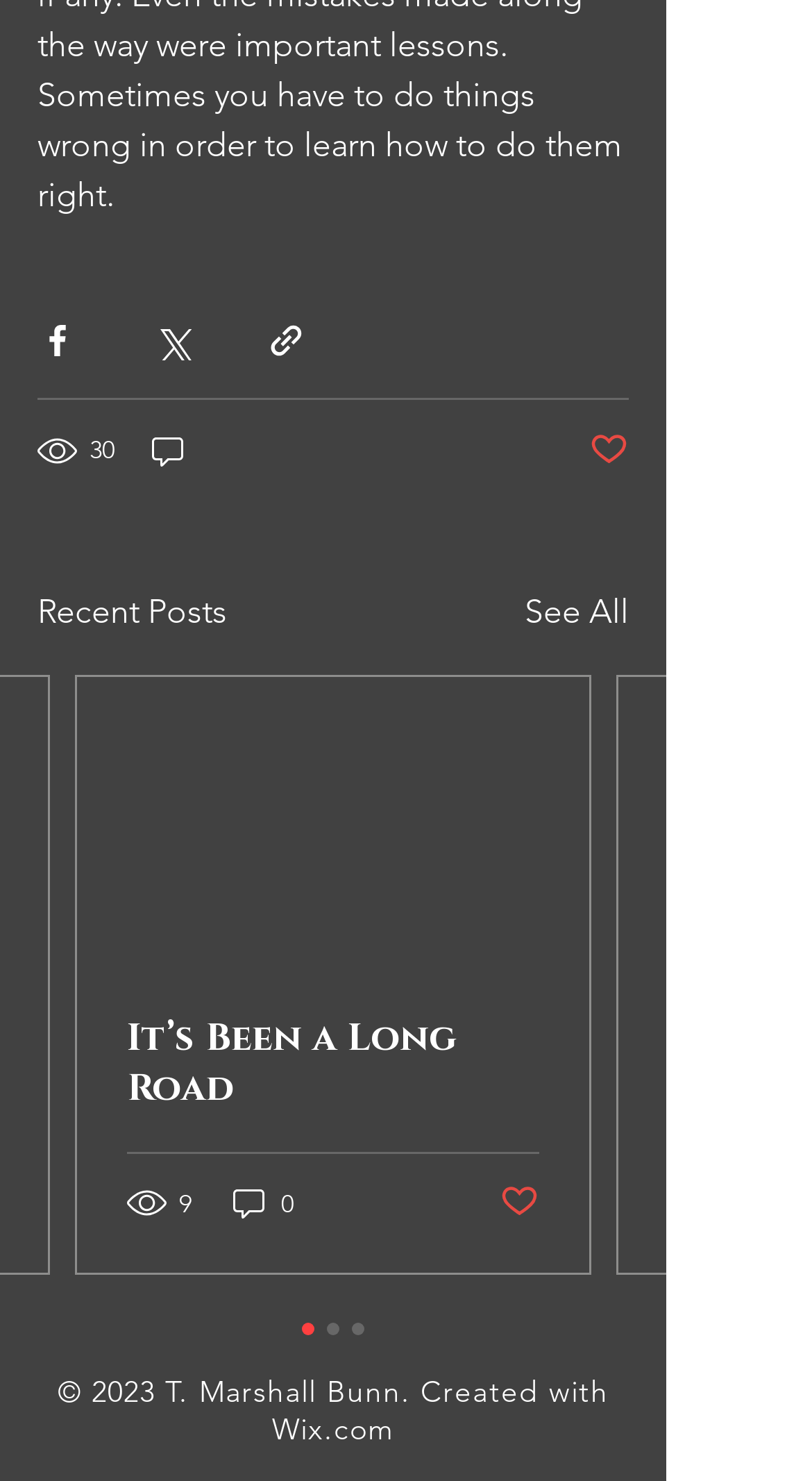Using floating point numbers between 0 and 1, provide the bounding box coordinates in the format (top-left x, top-left y, bottom-right x, bottom-right y). Locate the UI element described here: Post not marked as liked

[0.726, 0.289, 0.774, 0.319]